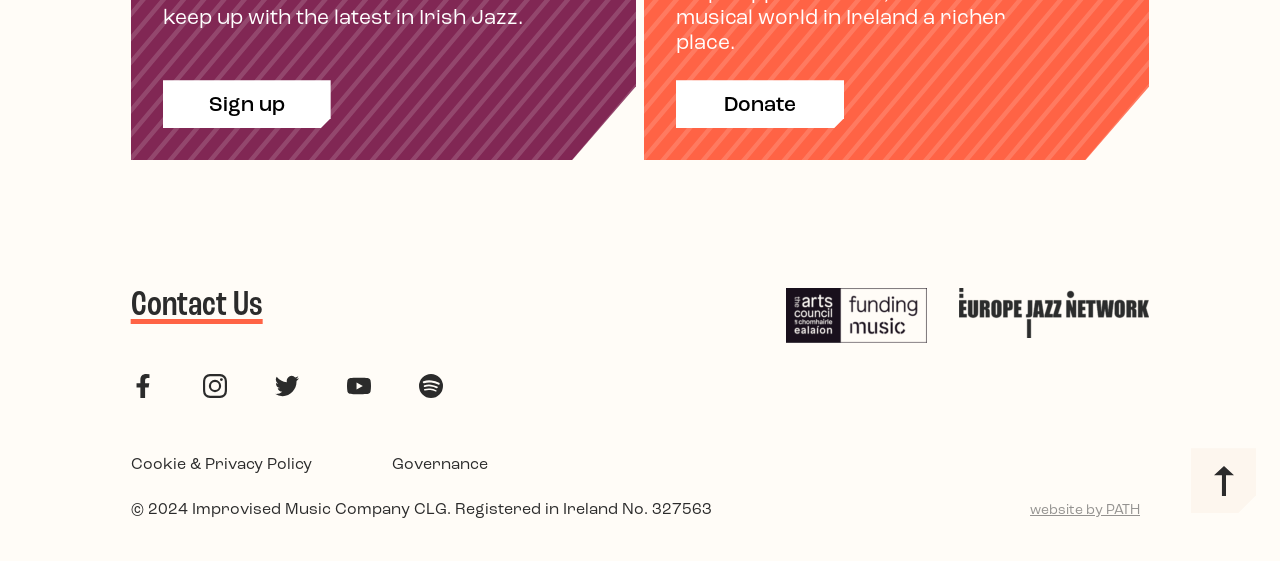Find the bounding box coordinates of the element I should click to carry out the following instruction: "Contact Us".

[0.102, 0.514, 0.205, 0.578]